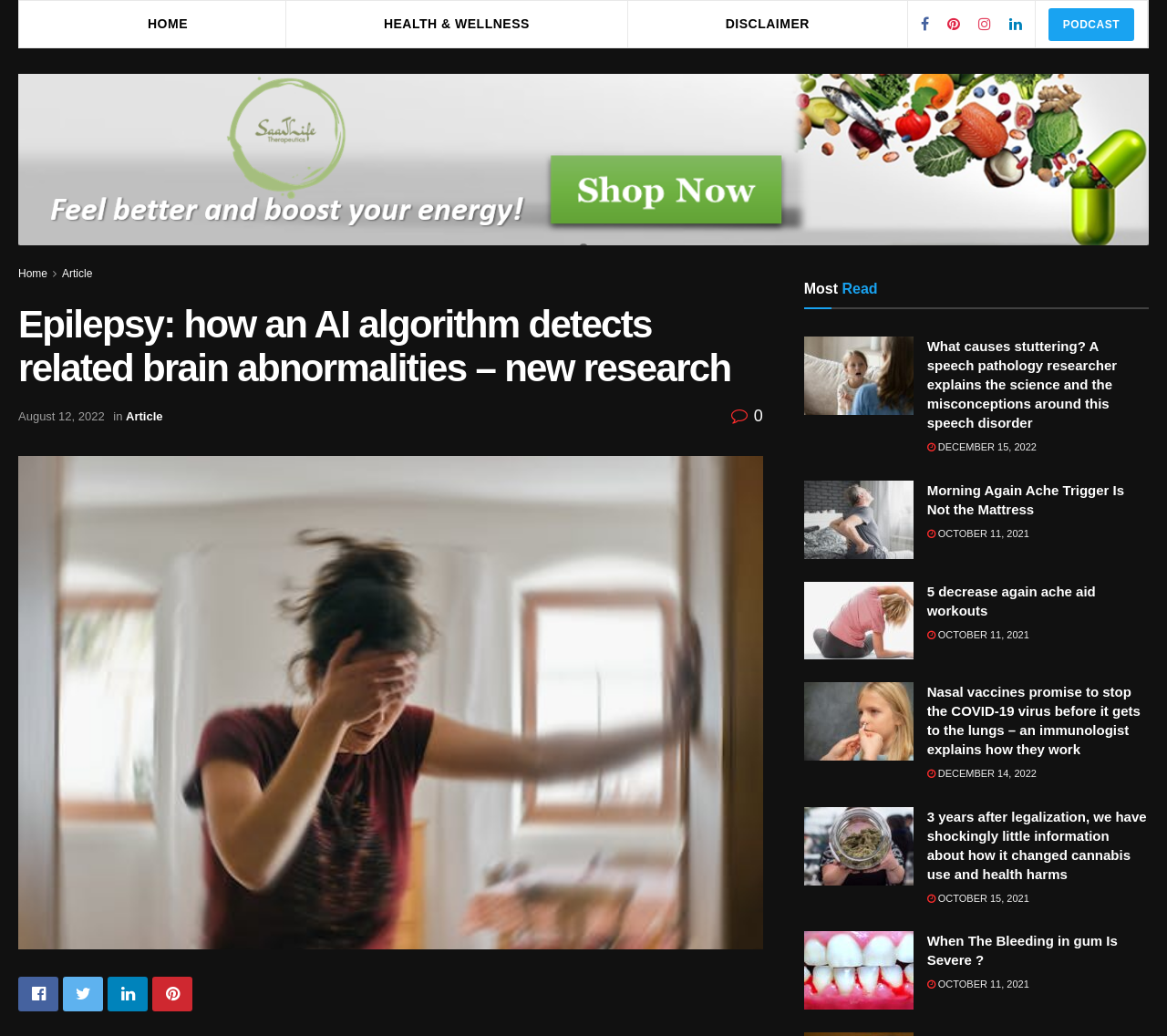Identify the coordinates of the bounding box for the element that must be clicked to accomplish the instruction: "Check the date of the 'Nasal vaccines promise to stop the COVID-19 virus before it gets to the lungs – an immunologist explains how they work' article".

[0.794, 0.741, 0.888, 0.752]